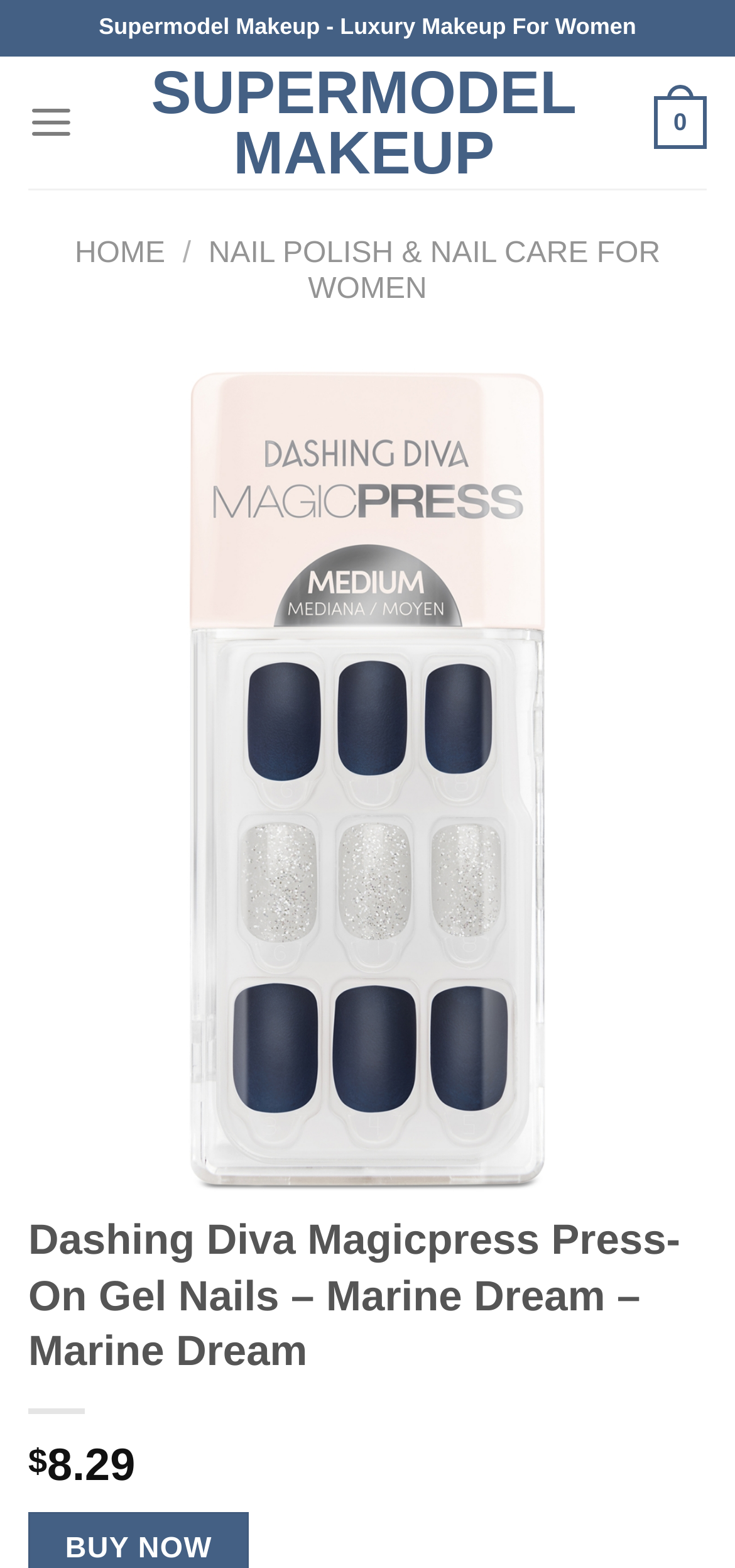What type of content is available on this webpage? From the image, respond with a single word or brief phrase.

Product information